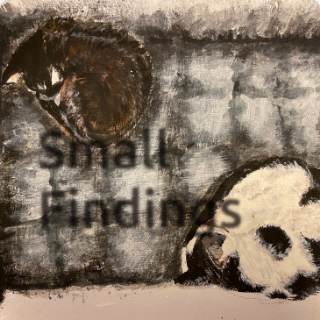What is the texture of the background in the image?
Using the image, give a concise answer in the form of a single word or short phrase.

Textured